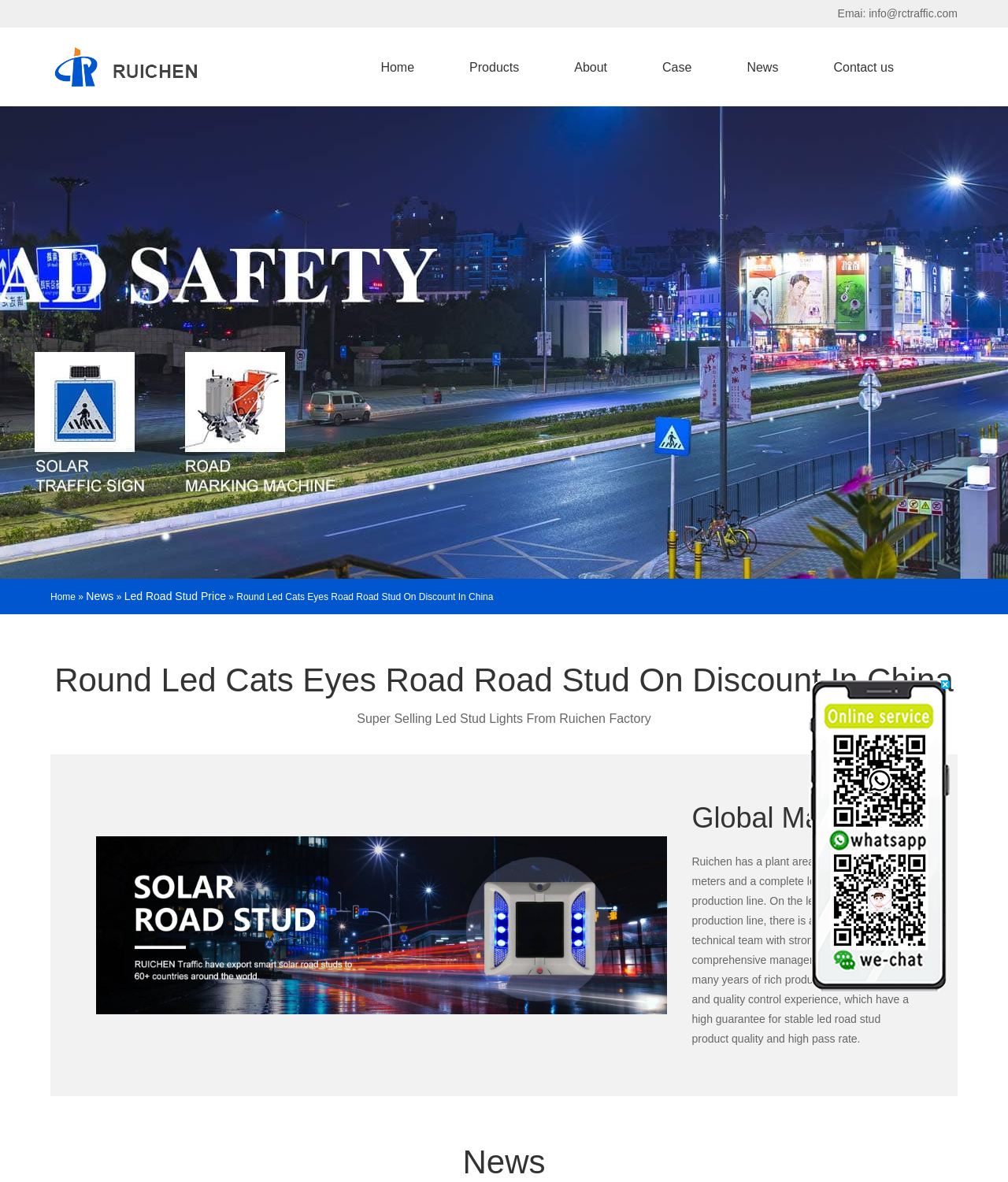What is the headline of the webpage?

Round Led Cats Eyes Road Road Stud On Discount In China